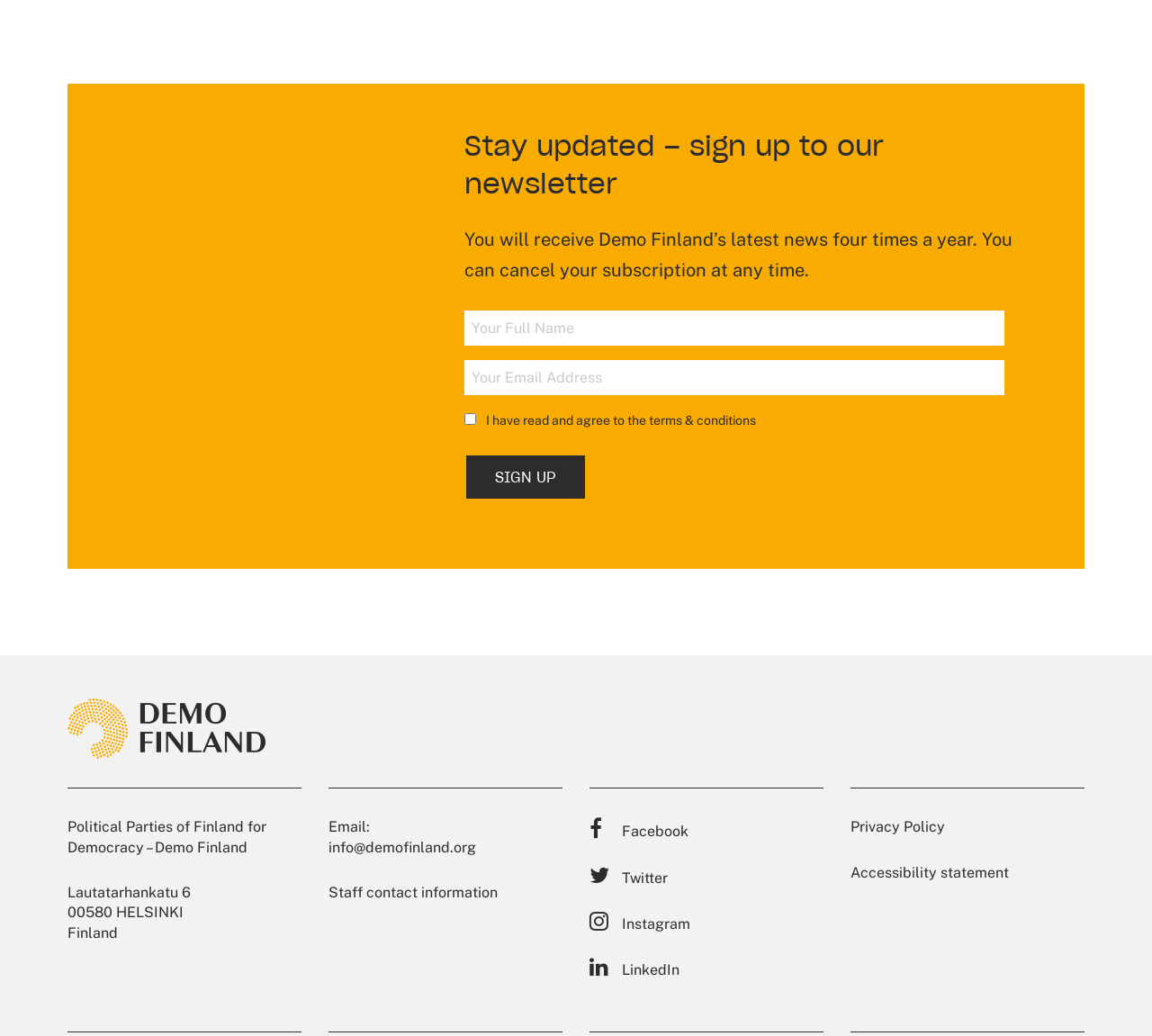Indicate the bounding box coordinates of the element that needs to be clicked to satisfy the following instruction: "Enter email address". The coordinates should be four float numbers between 0 and 1, i.e., [left, top, right, bottom].

[0.403, 0.348, 0.872, 0.382]